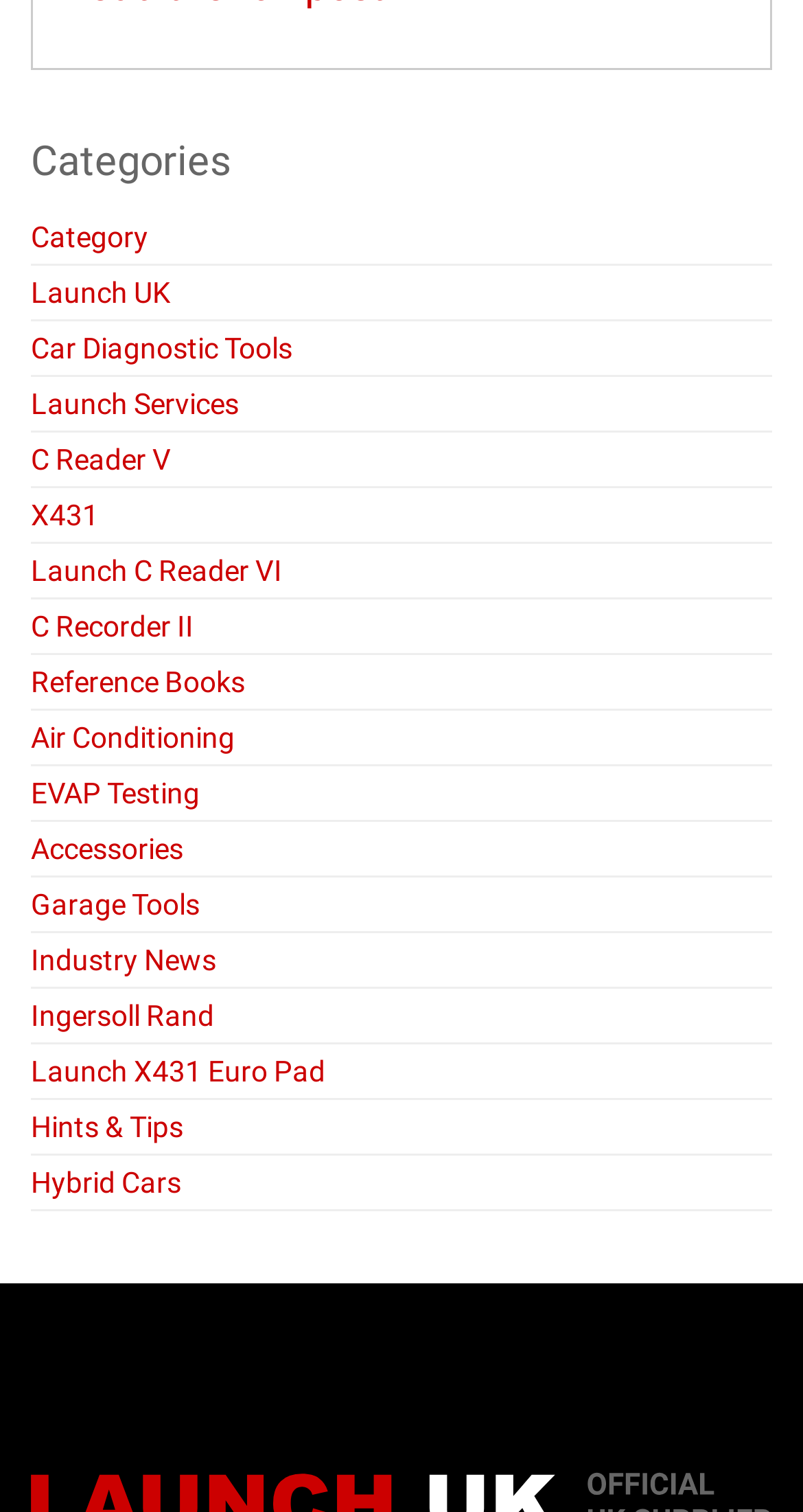Please determine the bounding box coordinates for the element with the description: "C Recorder II".

[0.038, 0.397, 0.962, 0.434]